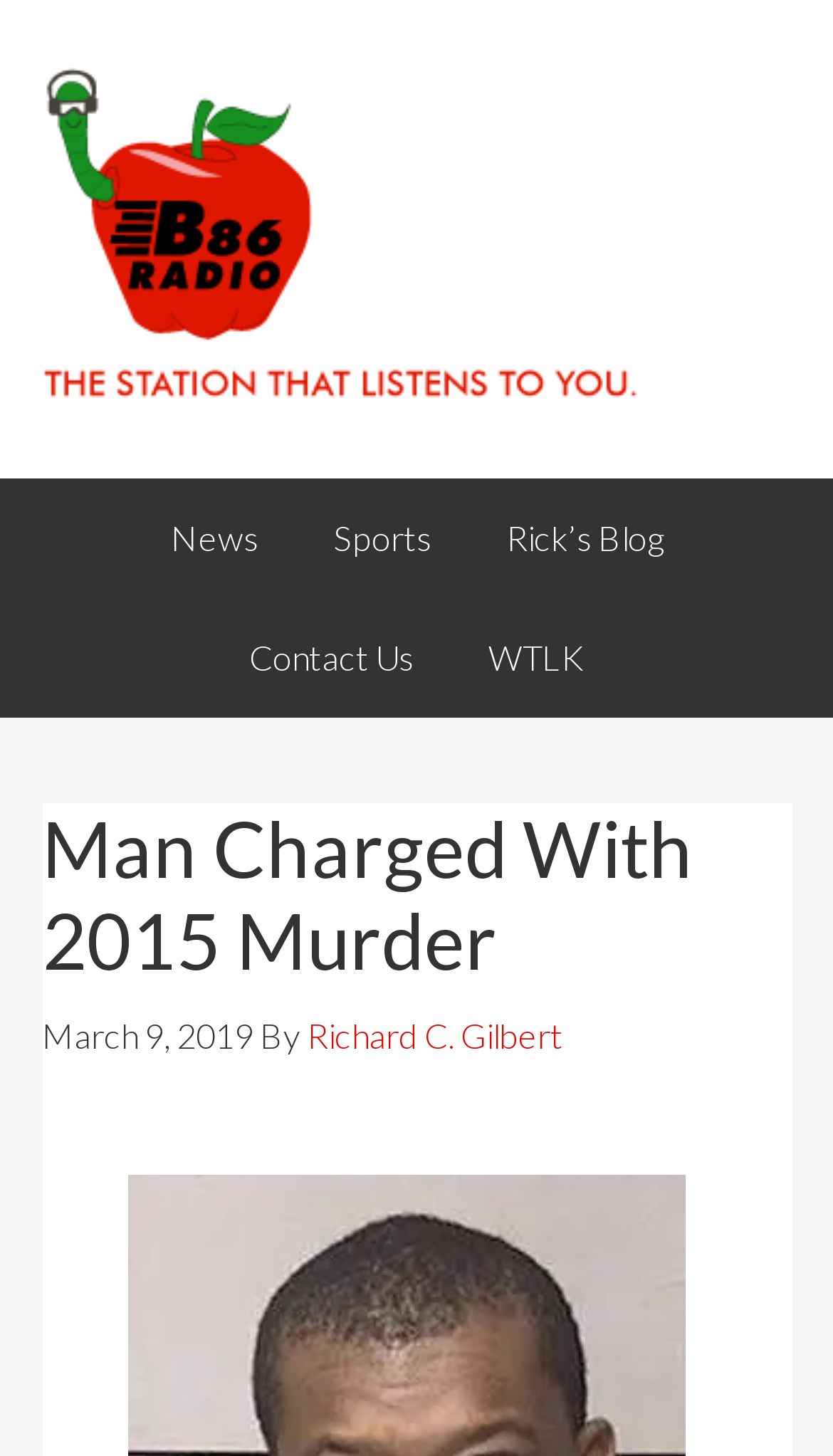Given the element description, predict the bounding box coordinates in the format (top-left x, top-left y, bottom-right x, bottom-right y), using floating point numbers between 0 and 1: Sports

[0.359, 0.329, 0.559, 0.411]